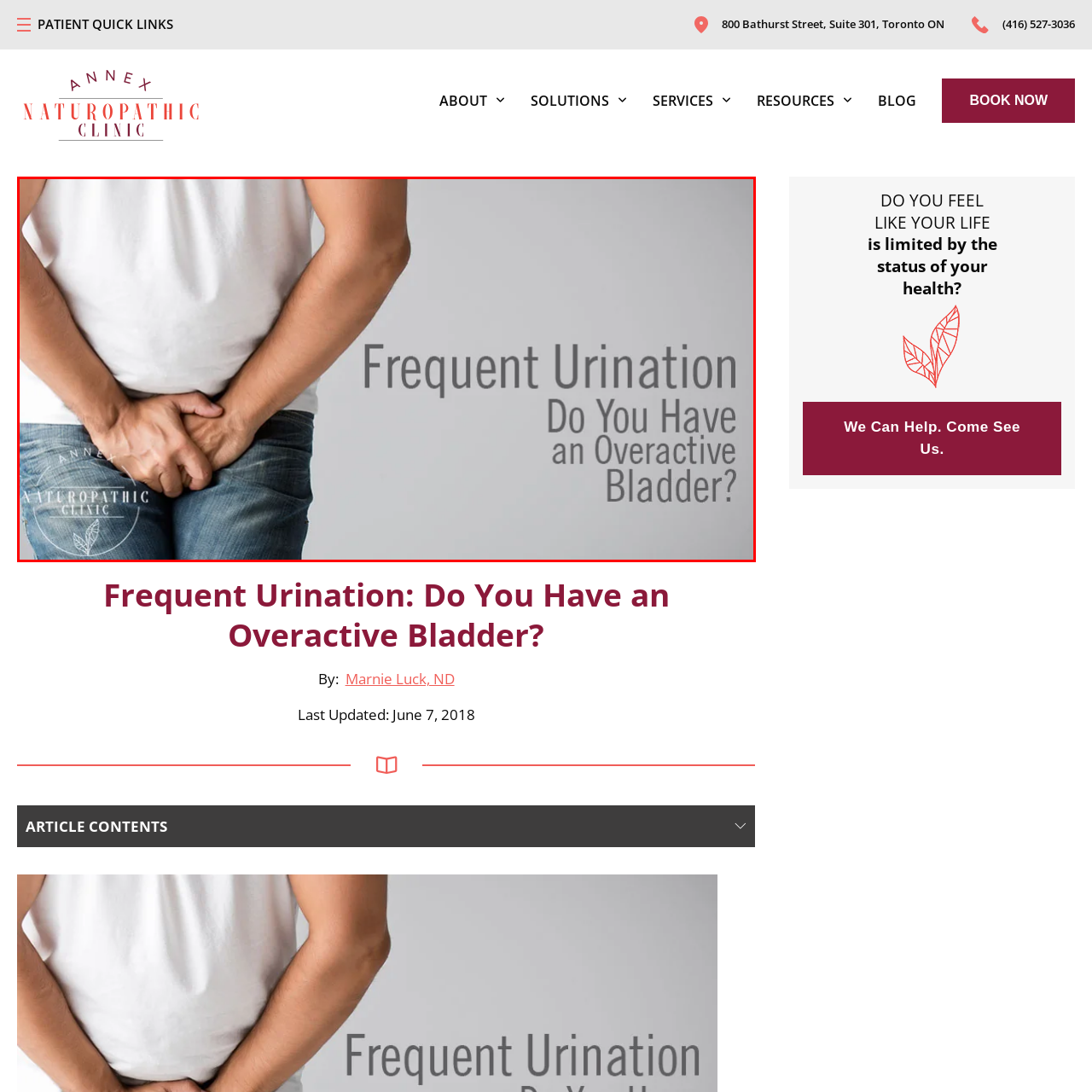What is the purpose of the visual?
Inspect the image inside the red bounding box and provide a detailed answer drawing from the visual content.

The image is part of a promotional piece for the Annex Naturopathic Clinic, aiming to raise awareness about the condition of overactive bladder and its impact on quality of life, encouraging viewers to seek help and medical advice.